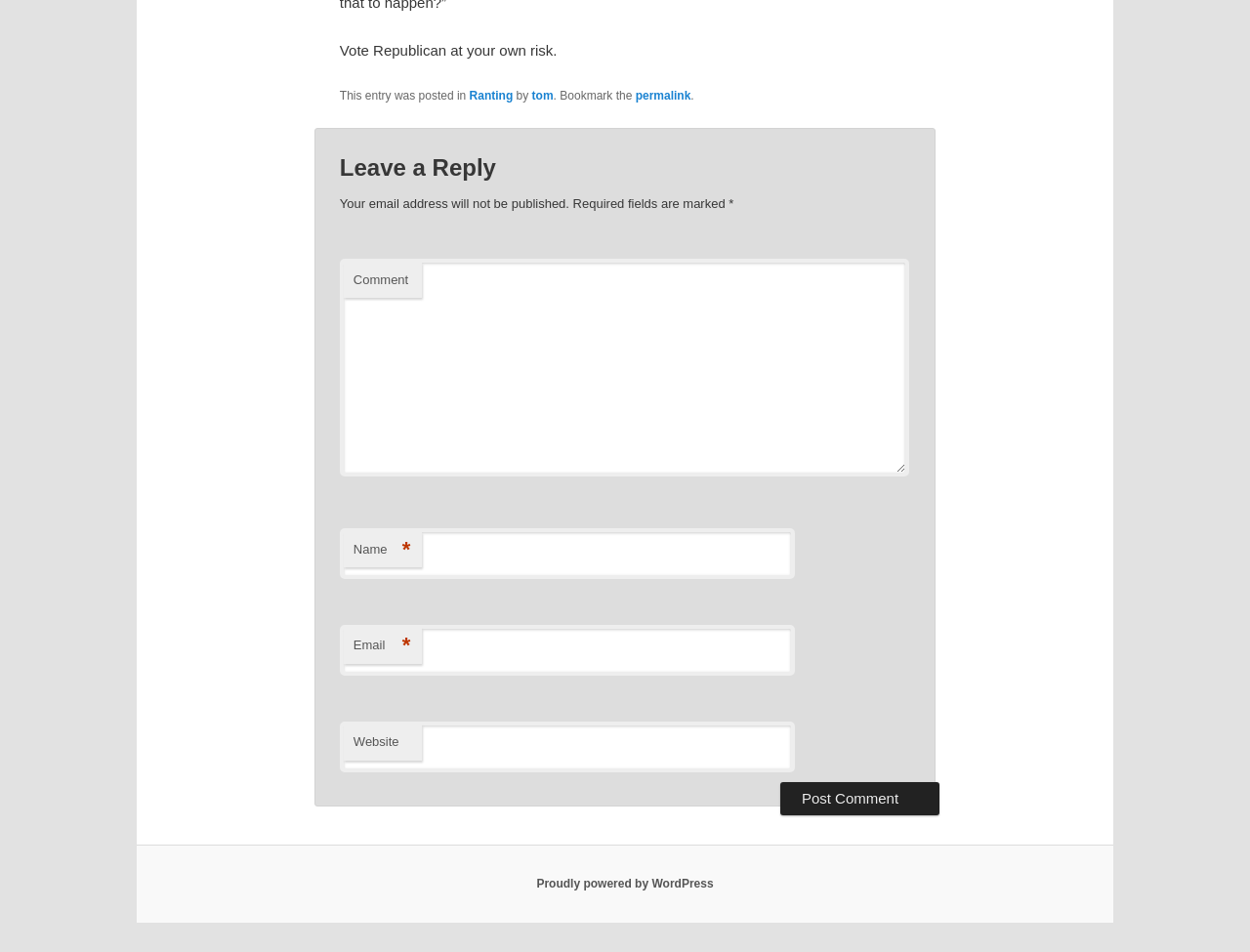Determine the bounding box for the UI element as described: "parent_node: Website name="url"". The coordinates should be represented as four float numbers between 0 and 1, formatted as [left, top, right, bottom].

[0.272, 0.758, 0.636, 0.811]